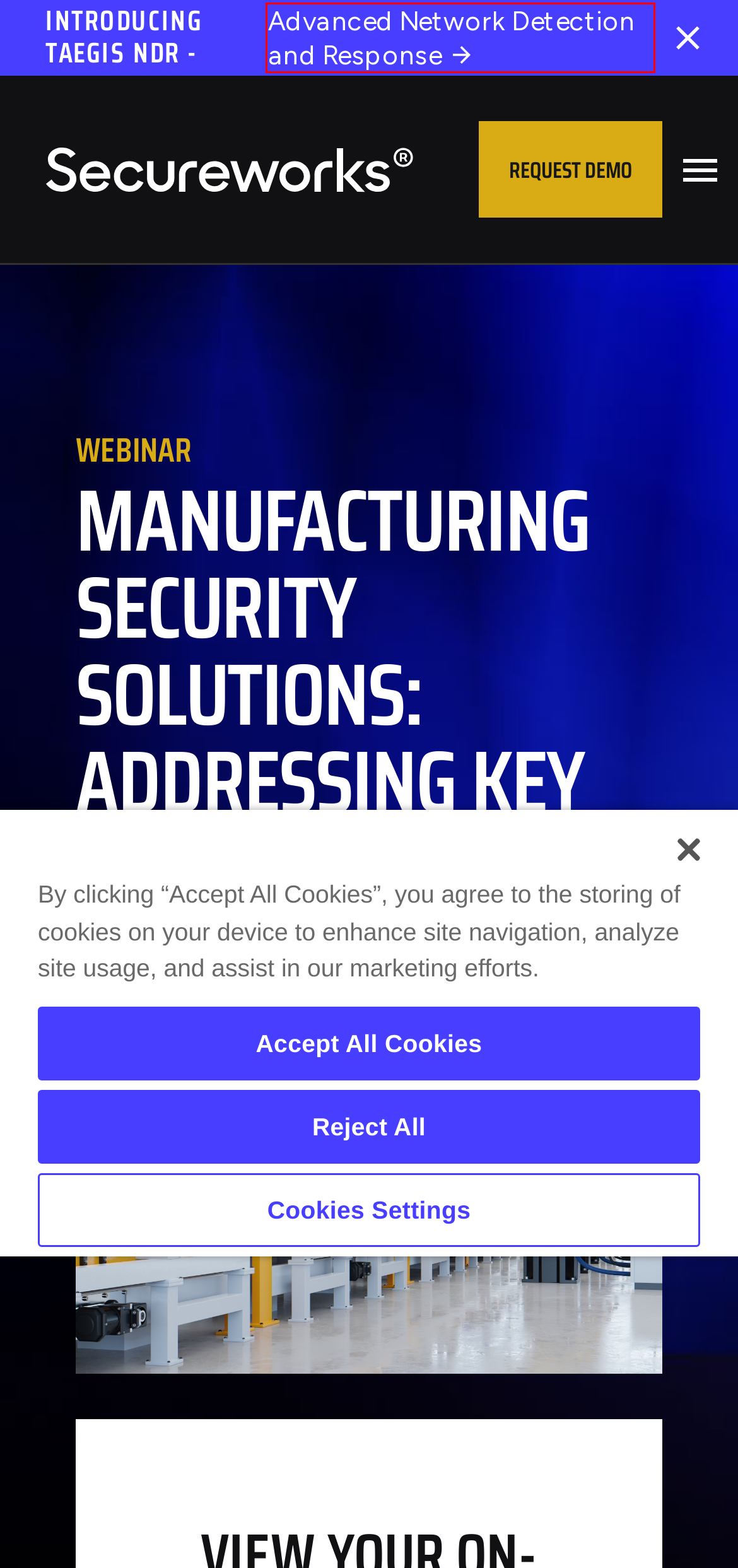You are given a screenshot of a webpage with a red rectangle bounding box around an element. Choose the best webpage description that matches the page after clicking the element in the bounding box. Here are the candidates:
A. Network Detection & Response - Taegis™ NDR | Secureworks
B. Get the Best MDR Solutions by Looking to Top MDR Vendors | Secureworks
C. Privacy Policy | Secureworks
D. Experiencing a Cybersecurity Breach? | Secureworks
E. Accelerate Security Maturity with Secureworks MDR  | Secureworks
F. Cybersecurity Events & Webinars | Secureworks
G. Contact Us | Secureworks
H. Extended Detection & Response with Taegis™ XDR | Secureworks

A